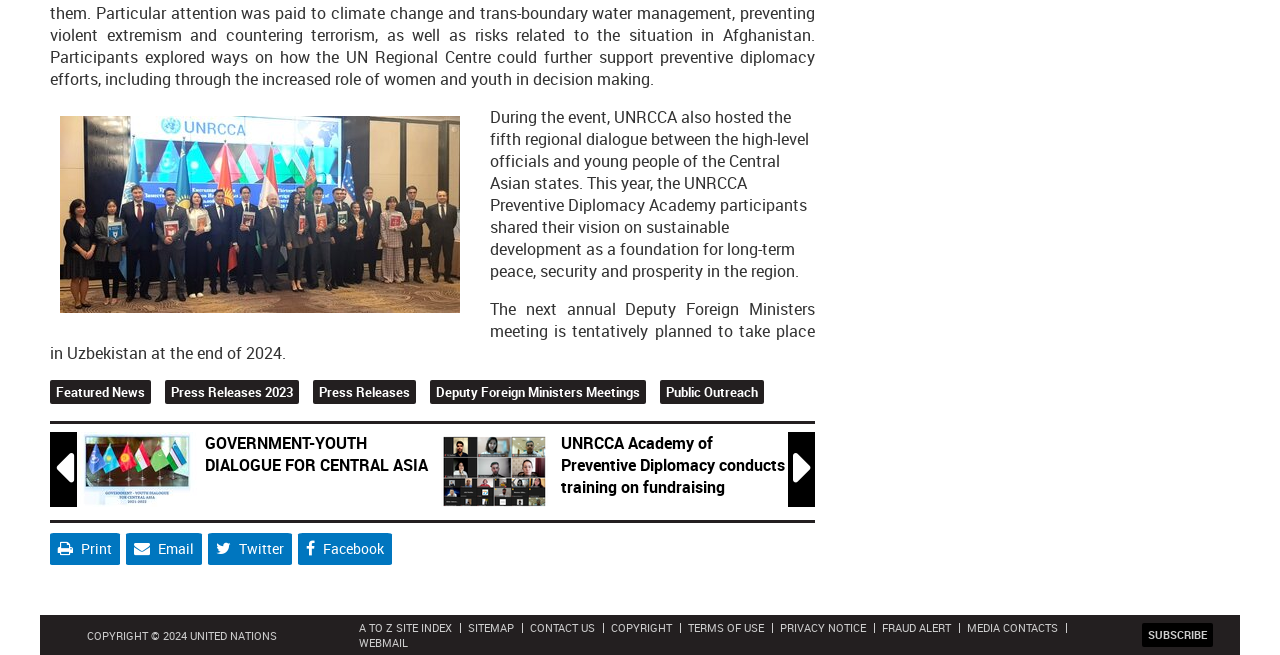Give the bounding box coordinates for this UI element: "Deputy Foreign Ministers Meetings". The coordinates should be four float numbers between 0 and 1, arranged as [left, top, right, bottom].

[0.341, 0.584, 0.5, 0.612]